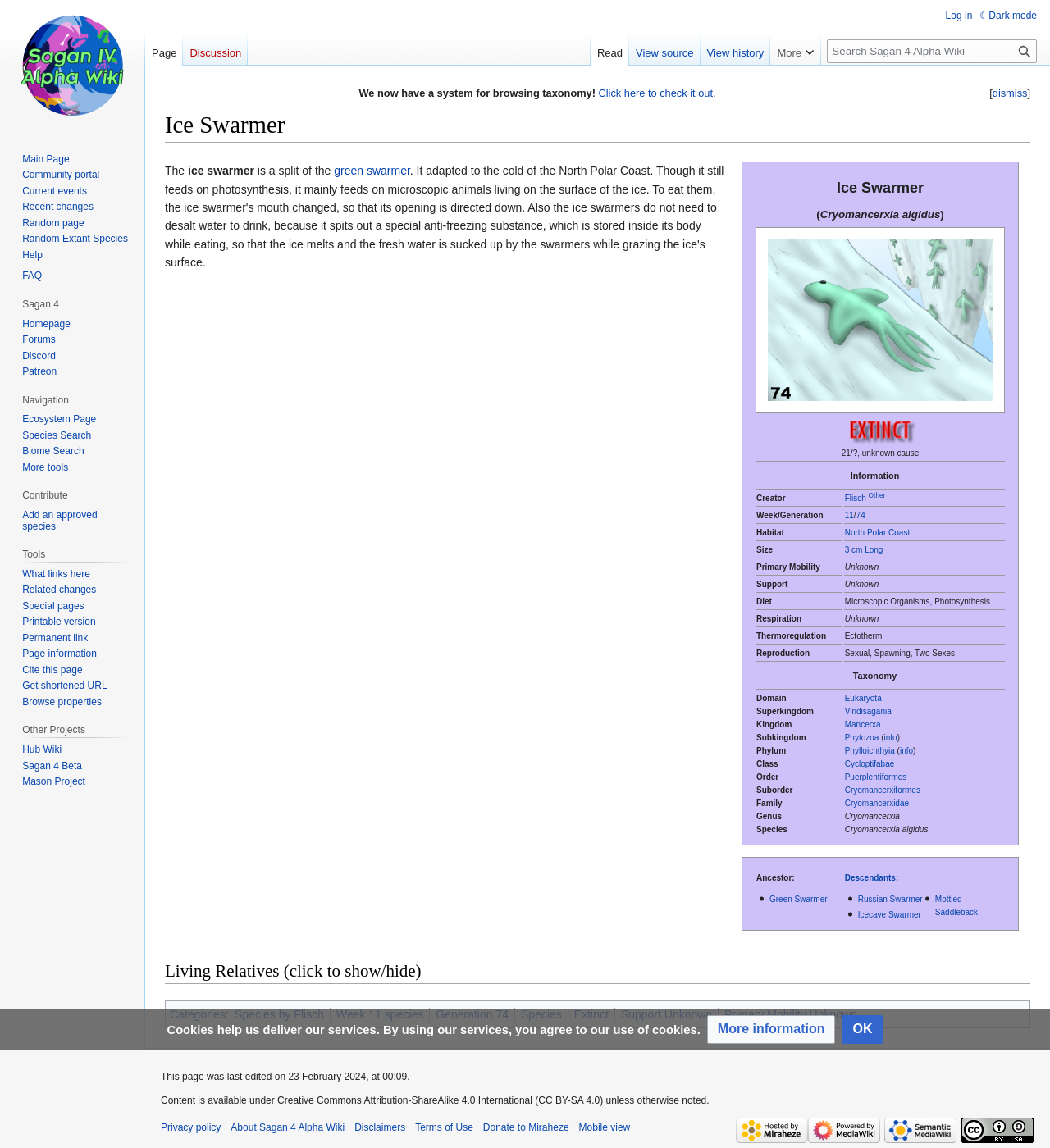Summarize the webpage comprehensively, mentioning all visible components.

The webpage is about Ice Swarmer, a species in the Sagan 4 Alpha Wiki. At the top, there is a button to dismiss a notification and a message announcing a new system for browsing taxonomy. Below this, there is a heading "Ice Swarmer" and links to jump to navigation and search.

The main content of the page is a table with multiple rows, each containing information about the Ice Swarmer species. The table has columns for different categories such as Information, Creator, Week/Generation, Habitat, Size, Primary Mobility, Support, Diet, Respiration, Thermoregulation, and Reproduction. Each row has a header with the category name and a grid cell with the corresponding information.

There is also a main image of the Ice Swarmer species, which is linked to a larger version. Additionally, there are images and links throughout the table providing more information about the species.

The page also has a taxonomy section, which lists the domain, superkingdom, kingdom, subkingdom, phylum, class, order, suborder, family, genus, and species of the Ice Swarmer. Each of these categories has a link to more information.

Overall, the webpage provides a detailed description of the Ice Swarmer species, including its characteristics, habitat, and taxonomy.